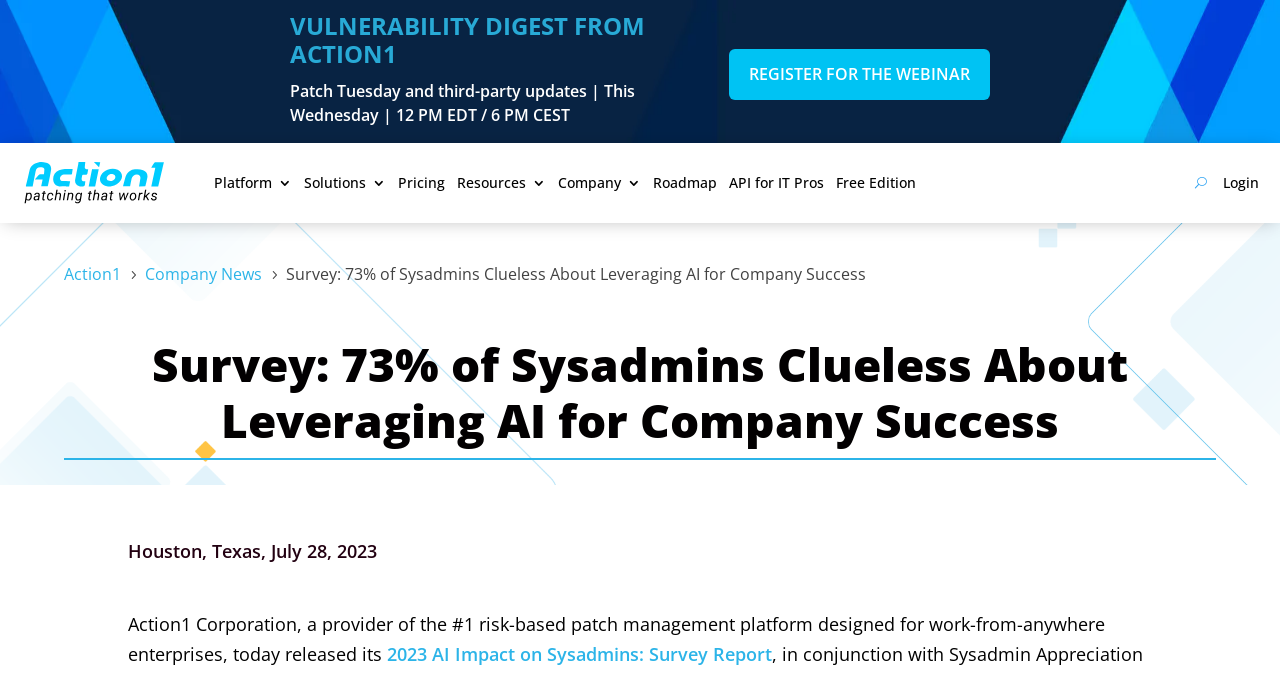Detail the webpage's structure and highlights in your description.

The webpage appears to be a news article or press release from Action1 Corporation. At the top, there is a heading "VULNERABILITY DIGEST FROM ACTION1" followed by a subheading "Patch Tuesday and third-party updates | This Wednesday | 12 PM EDT / 6 PM CEST". 

On the top-left corner, there is the Action1 logo, which is an image. Below the logo, there are several links arranged horizontally, including "Platform 3", "Solutions 3", "Pricing", "Resources 3", "Company 3", "Roadmap", "API for IT Pros", "Free Edition", and "Login". These links seem to be part of the website's main navigation menu.

In the main content area, there is a heading "Survey: 73% of Sysadmins Clueless About Leveraging AI for Company Success" which is also the title of the webpage. Below this heading, there is a static text "Houston, Texas, July 28, 2023" which appears to be the date and location of the survey release. 

The main article text starts below, describing the survey results and its findings. The text is quite long and spans multiple lines. There is also a link "2023 AI Impact on Sysadmins: Survey Report" at the bottom of the article, which likely leads to the full survey report.

On the right side of the page, there is a call-to-action link "REGISTER FOR THE WEBINAR" and a link "Action1Action1" above it. There are also several other links, including "Company News", and a static text "5" which might be a rating or a counter.